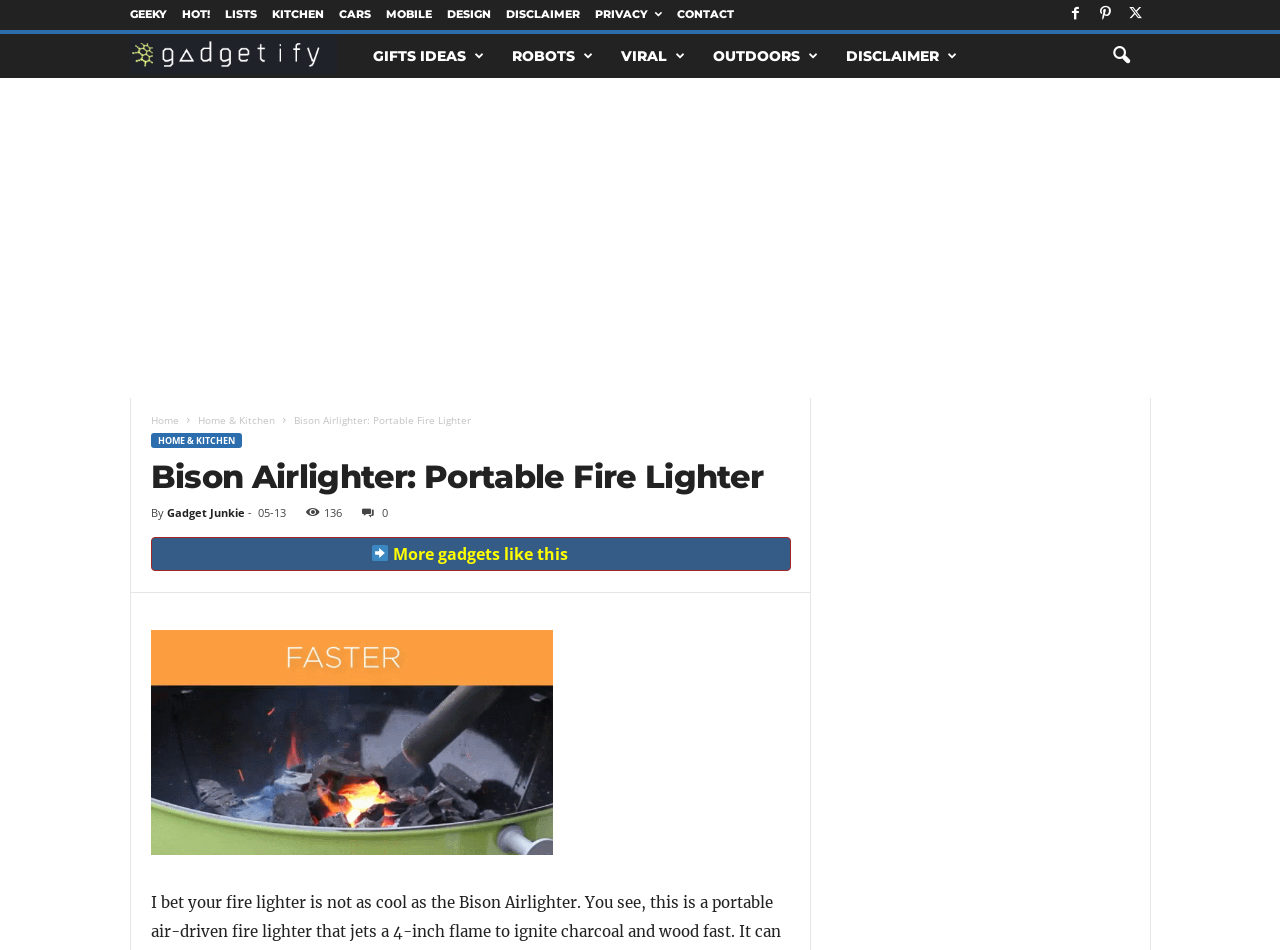Could you please study the image and provide a detailed answer to the question:
Who is the author of the article?

The author of the article can be found in the text 'By Gadget Junkie' which is located below the product name.